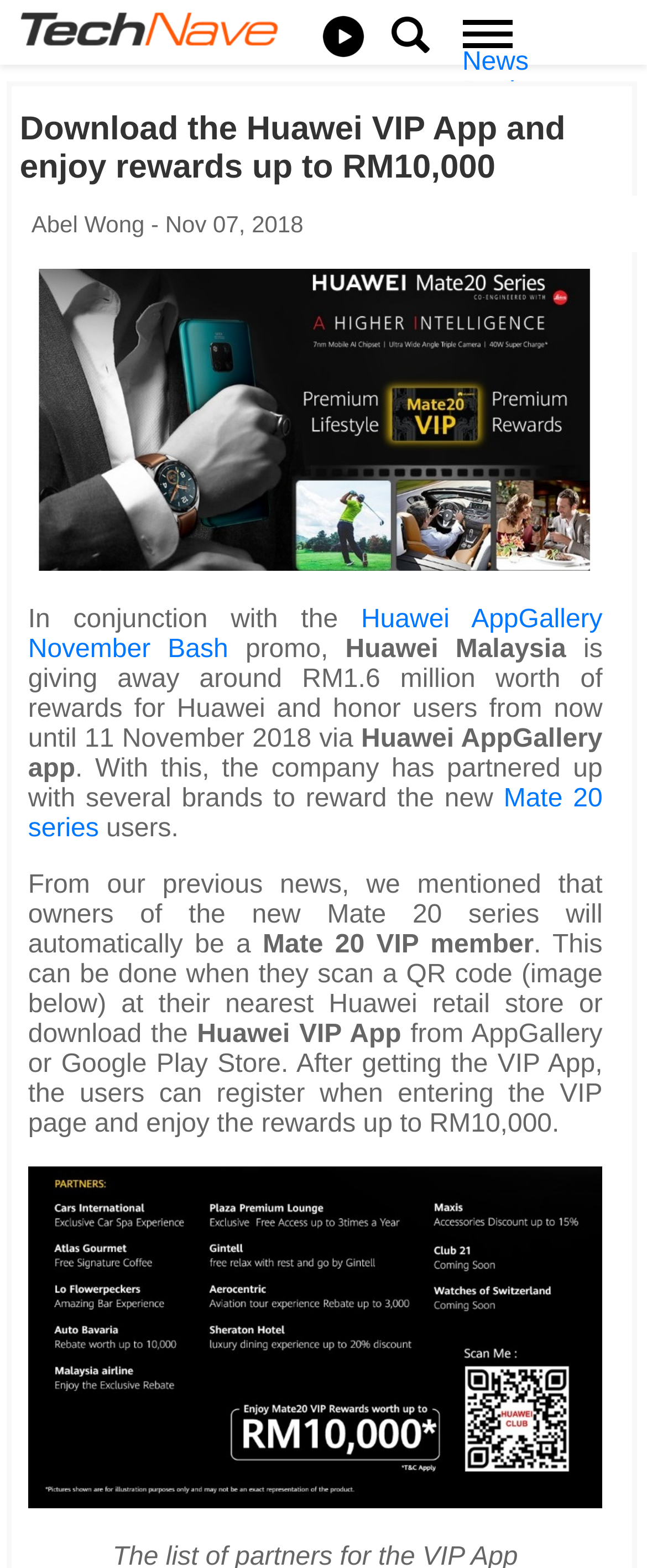Please find the bounding box coordinates of the clickable region needed to complete the following instruction: "View the gallery". The bounding box coordinates must consist of four float numbers between 0 and 1, i.e., [left, top, right, bottom].

None